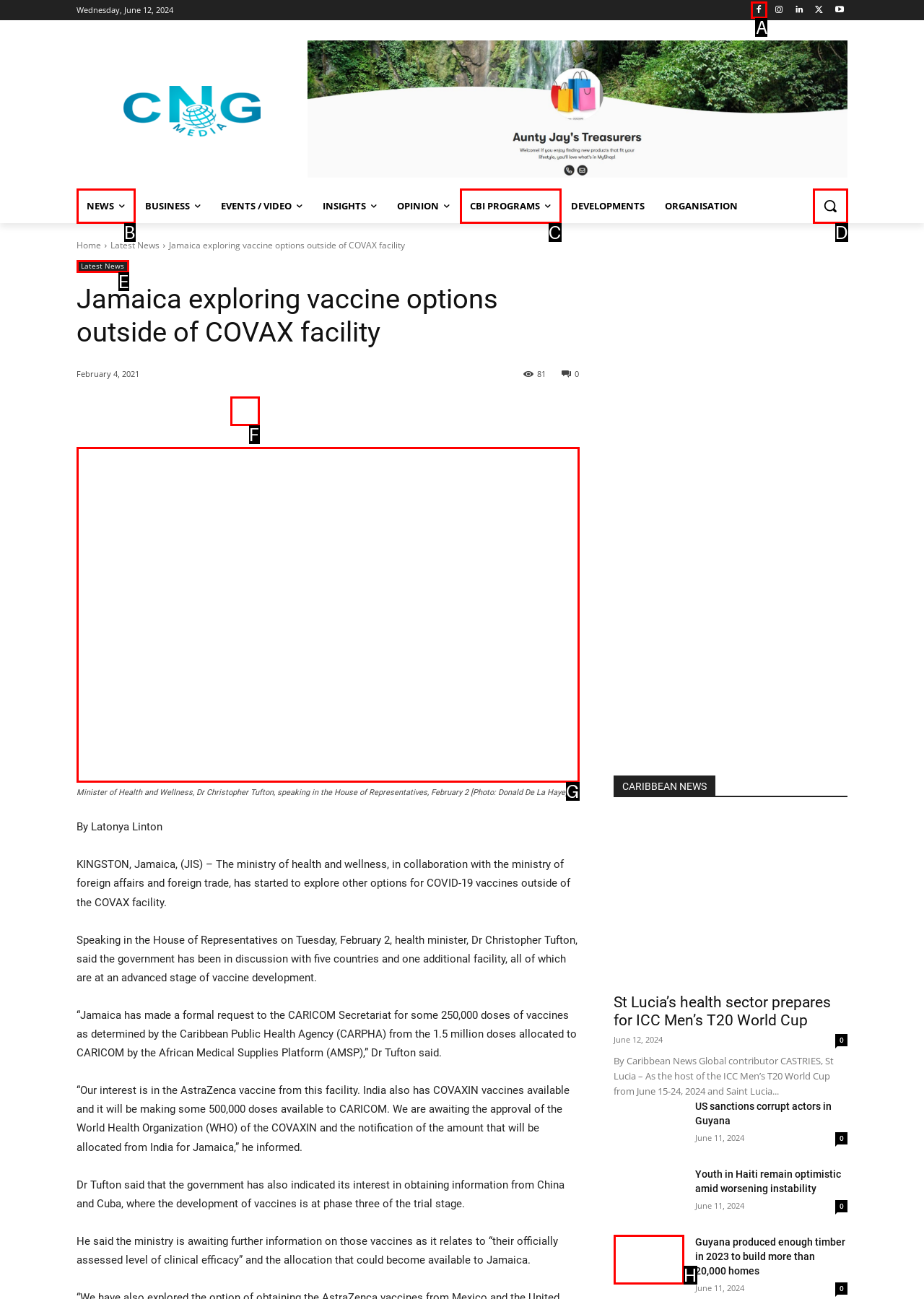Select the letter that corresponds to the UI element described as: CBI Programs
Answer by providing the letter from the given choices.

C